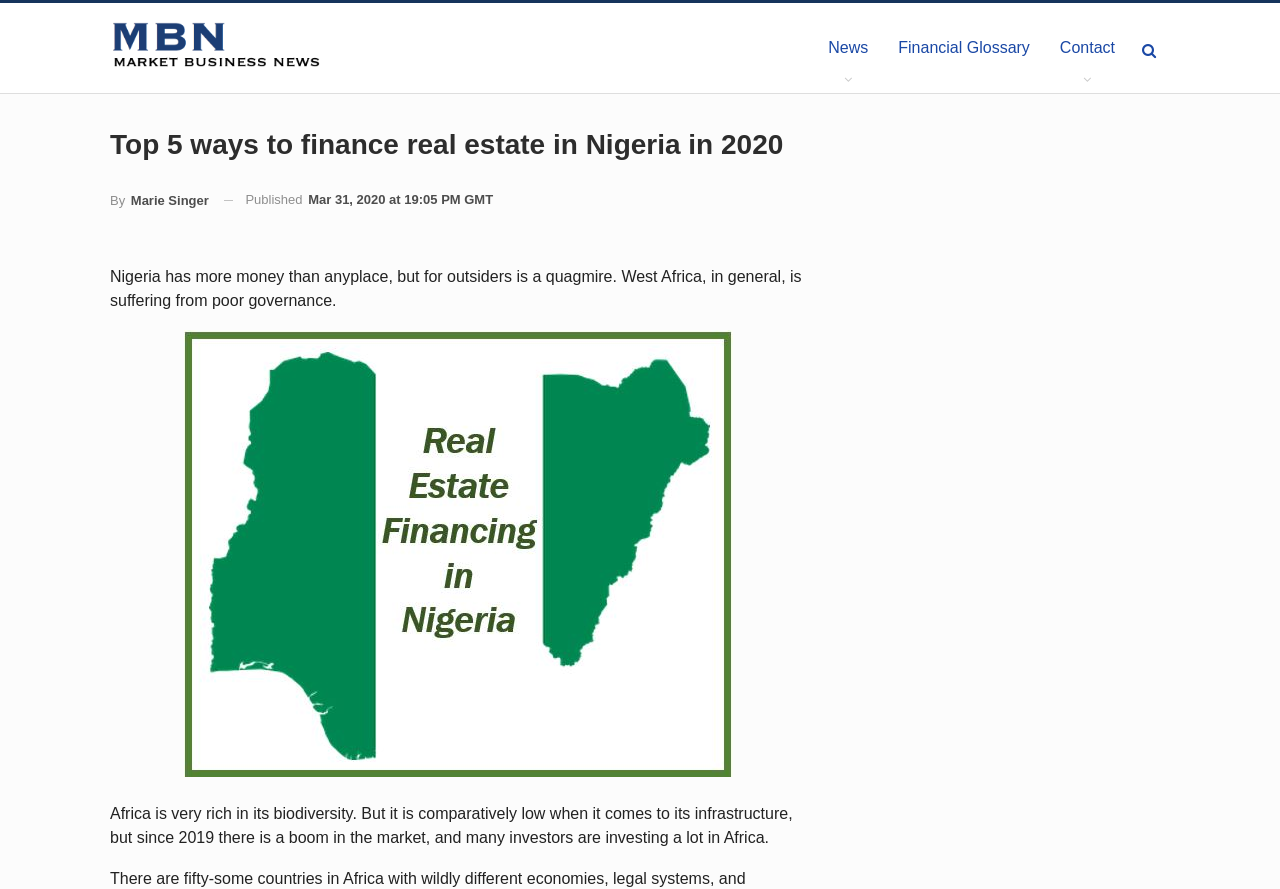Create a detailed description of the webpage's content and layout.

The webpage is an article about financing real estate in Nigeria, with a title "Top 5 ways to finance real estate in Nigeria in 2020" at the top. Below the title, there is a heading with the author's name, "By Marie Singer". The article was published on March 31, 2020, at 19:05 PM GMT, as indicated by the timestamp.

On the top-left corner, there is a link to "Market Business News" accompanied by an image with the same name. On the top-right corner, there are three links: "News", "Financial Glossary", and "Contact".

The article begins with a paragraph of text that discusses the challenges of investing in Nigeria, citing poor governance as a major issue. Below this paragraph, there is an image related to real estate financing in Nigeria, taking up a significant portion of the page.

The article continues with another paragraph of text, discussing Africa's rich biodiversity and its growing infrastructure, with many investors showing interest in the continent since 2019.